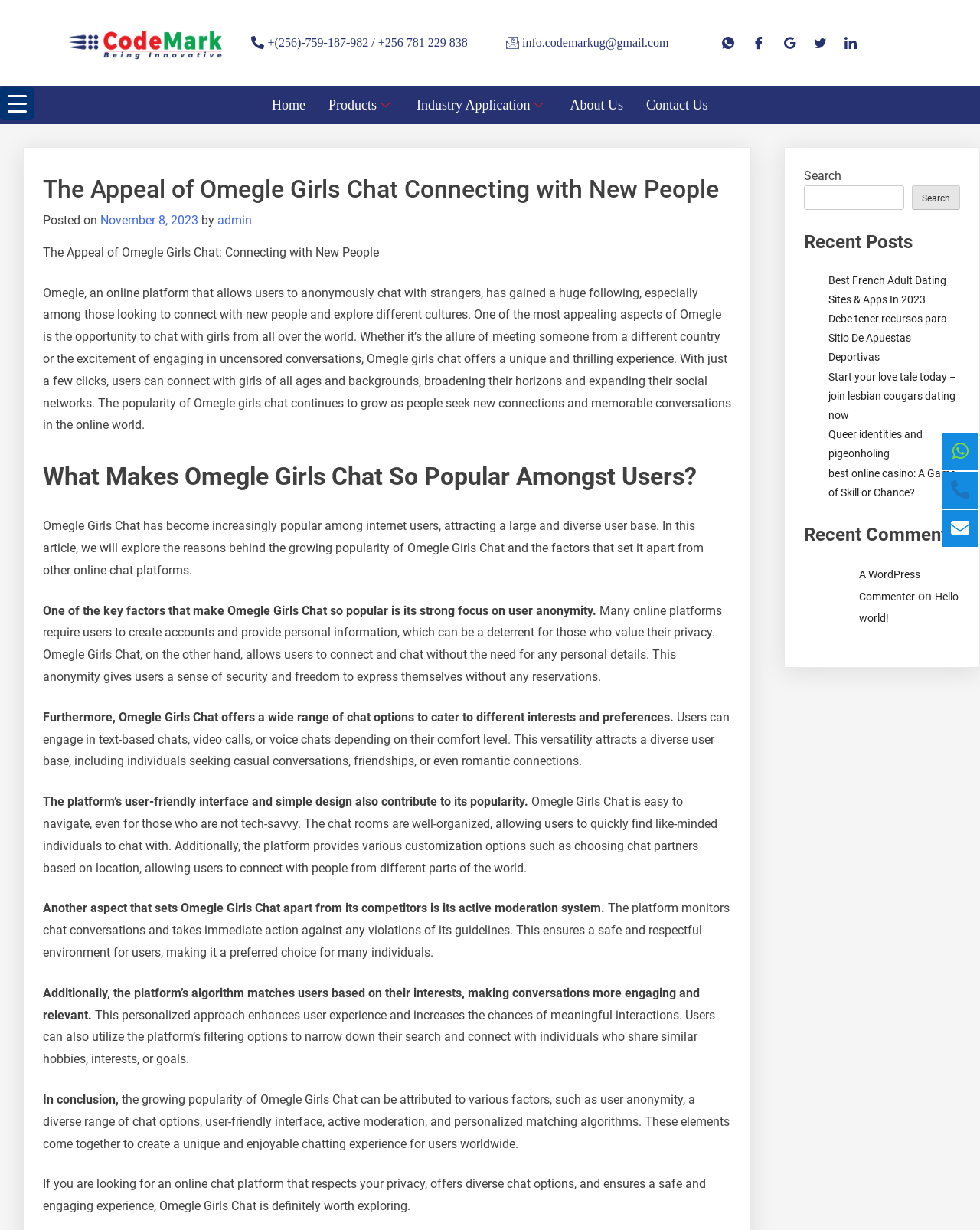What is the advantage of Omegle Girls Chat?
Identify the answer in the screenshot and reply with a single word or phrase.

User anonymity